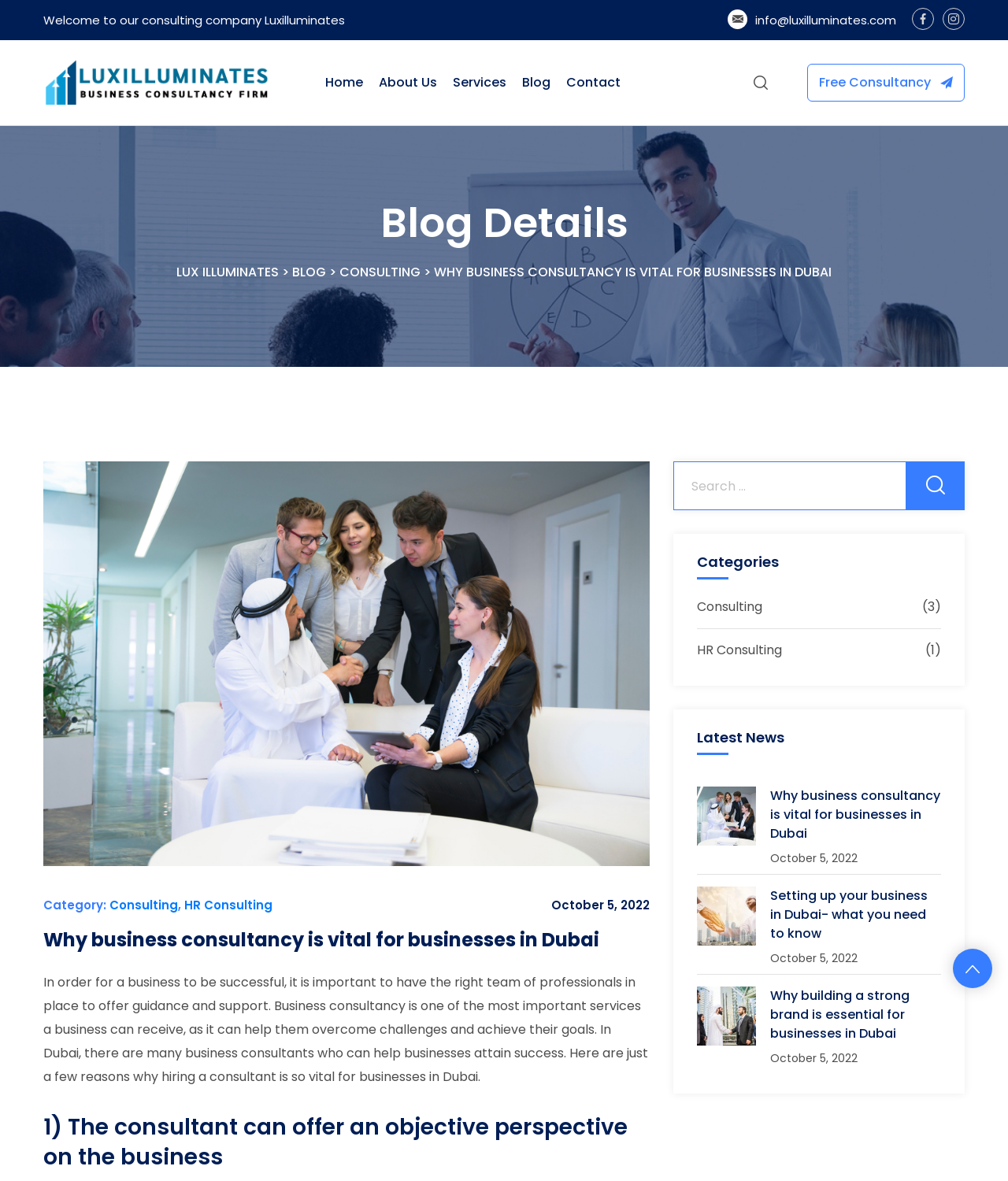Please identify the bounding box coordinates of the element that needs to be clicked to execute the following command: "Contact the consulting company". Provide the bounding box using four float numbers between 0 and 1, formatted as [left, top, right, bottom].

[0.555, 0.034, 0.622, 0.106]